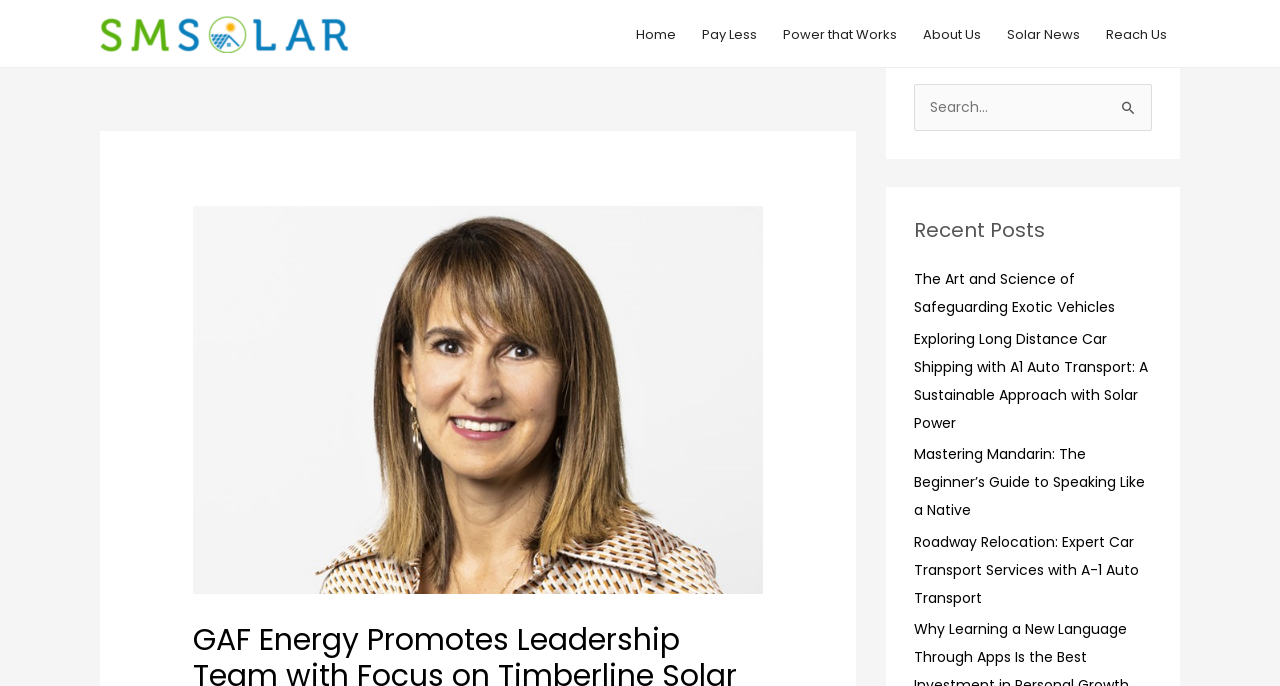Find the bounding box of the UI element described as: "Home". The bounding box coordinates should be given as four float values between 0 and 1, i.e., [left, top, right, bottom].

[0.487, 0.013, 0.538, 0.088]